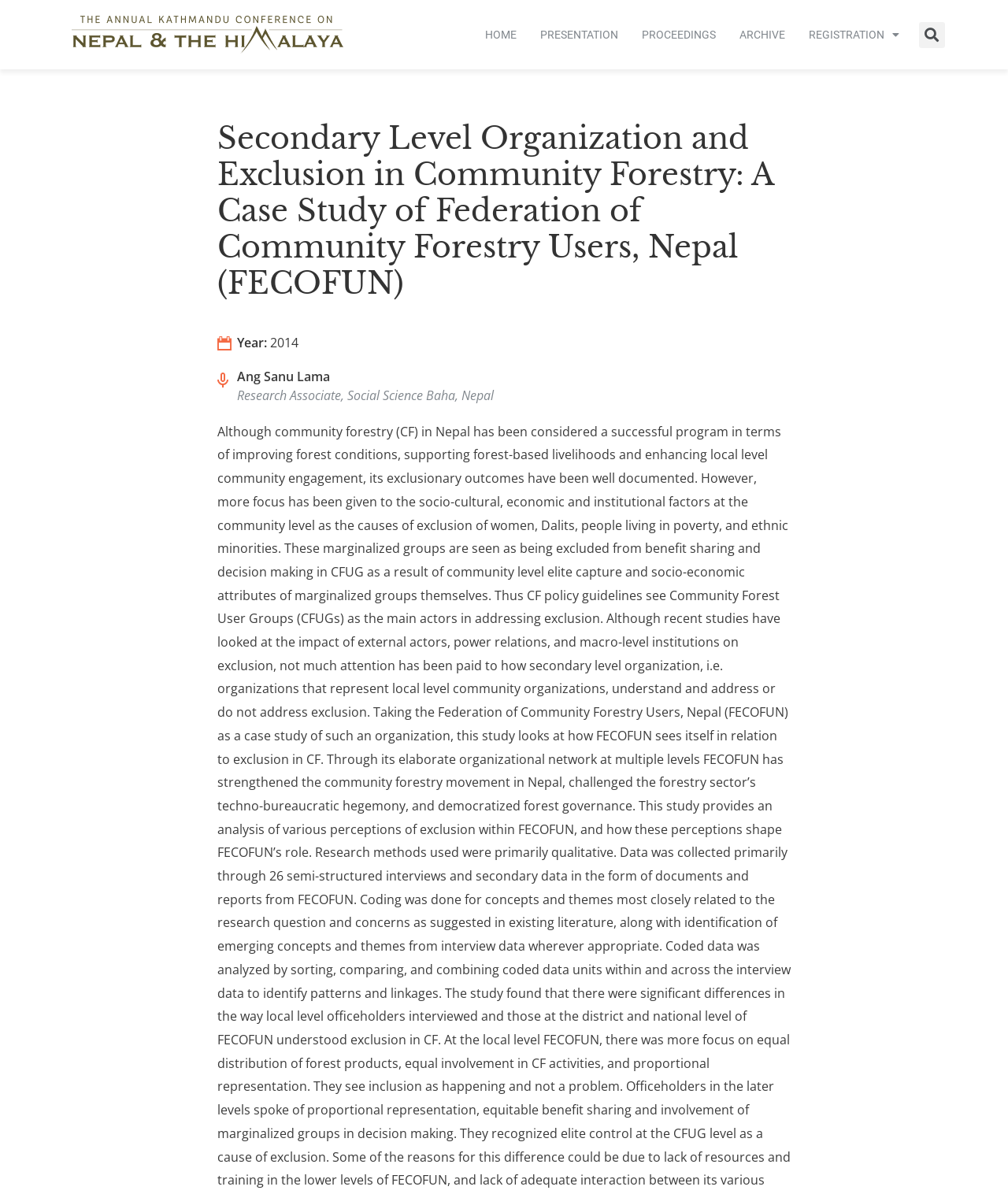Produce a meticulous description of the webpage.

The webpage appears to be a conference paper or presentation page, with a focus on a specific research topic. At the top, there are several links, including "HOME", "PRESENTATION", "PROCEEDINGS", "ARCHIVE", and "REGISTRATION", which are aligned horizontally and take up about half of the screen width. The "REGISTRATION" link has a dropdown menu.

Below the links, there is a search bar located at the top right corner of the page. 

The main content of the page is a heading that reads "Secondary Level Organization and Exclusion in Community Forestry: A Case Study of Federation of Community Forestry Users, Nepal (FECOFUN)", which is centered and takes up about half of the screen width.

Under the heading, there are several lines of text. The first line reads "Year: 2014", with the year "2014" aligned to the right of the label "Year:". Below this, there is an author's information section, which includes the name "Ang Sanu Lama" and the title "Research Associate, Social Science Baha, Nepal".